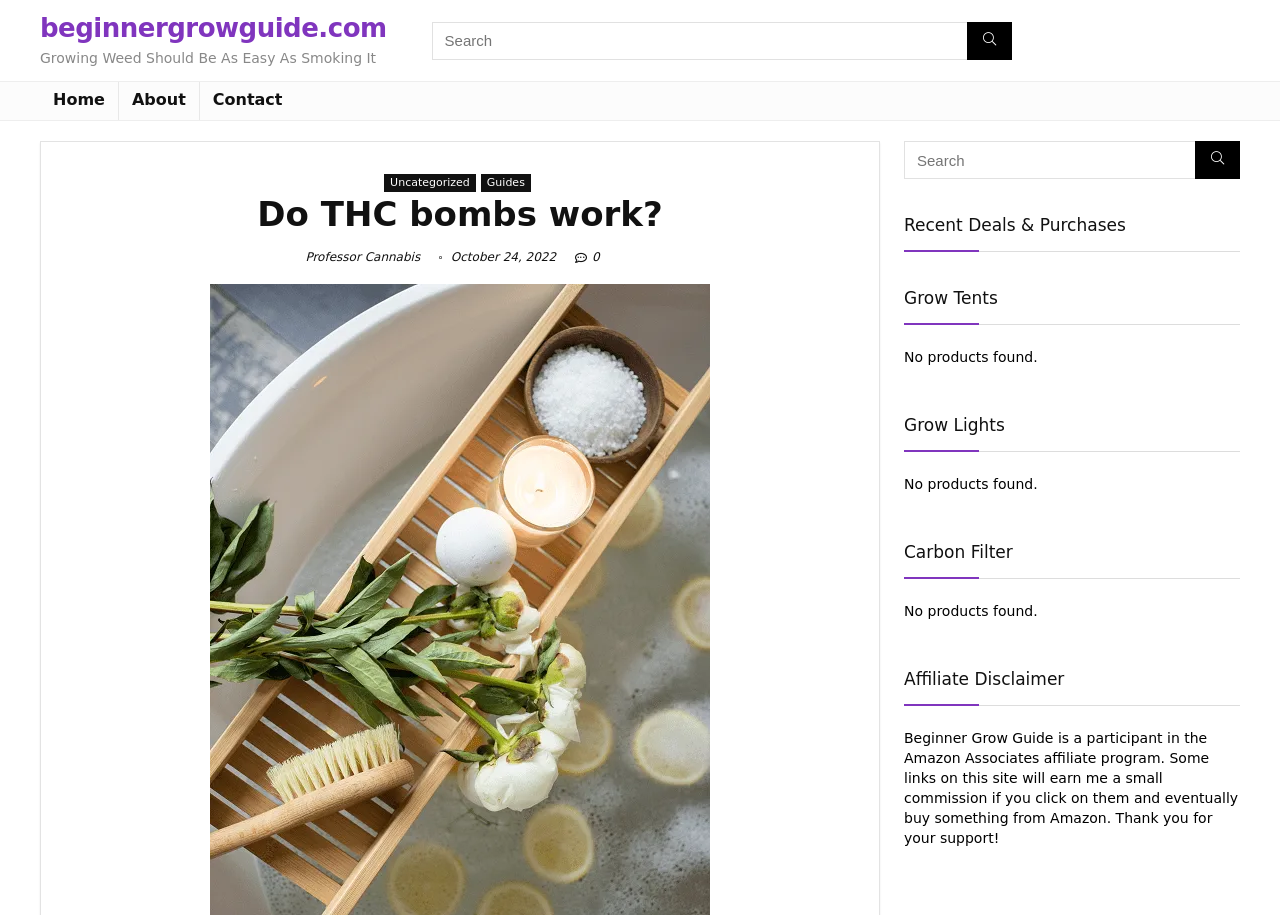What is the name of the website?
Look at the image and respond with a one-word or short-phrase answer.

beginnergrowguide.com